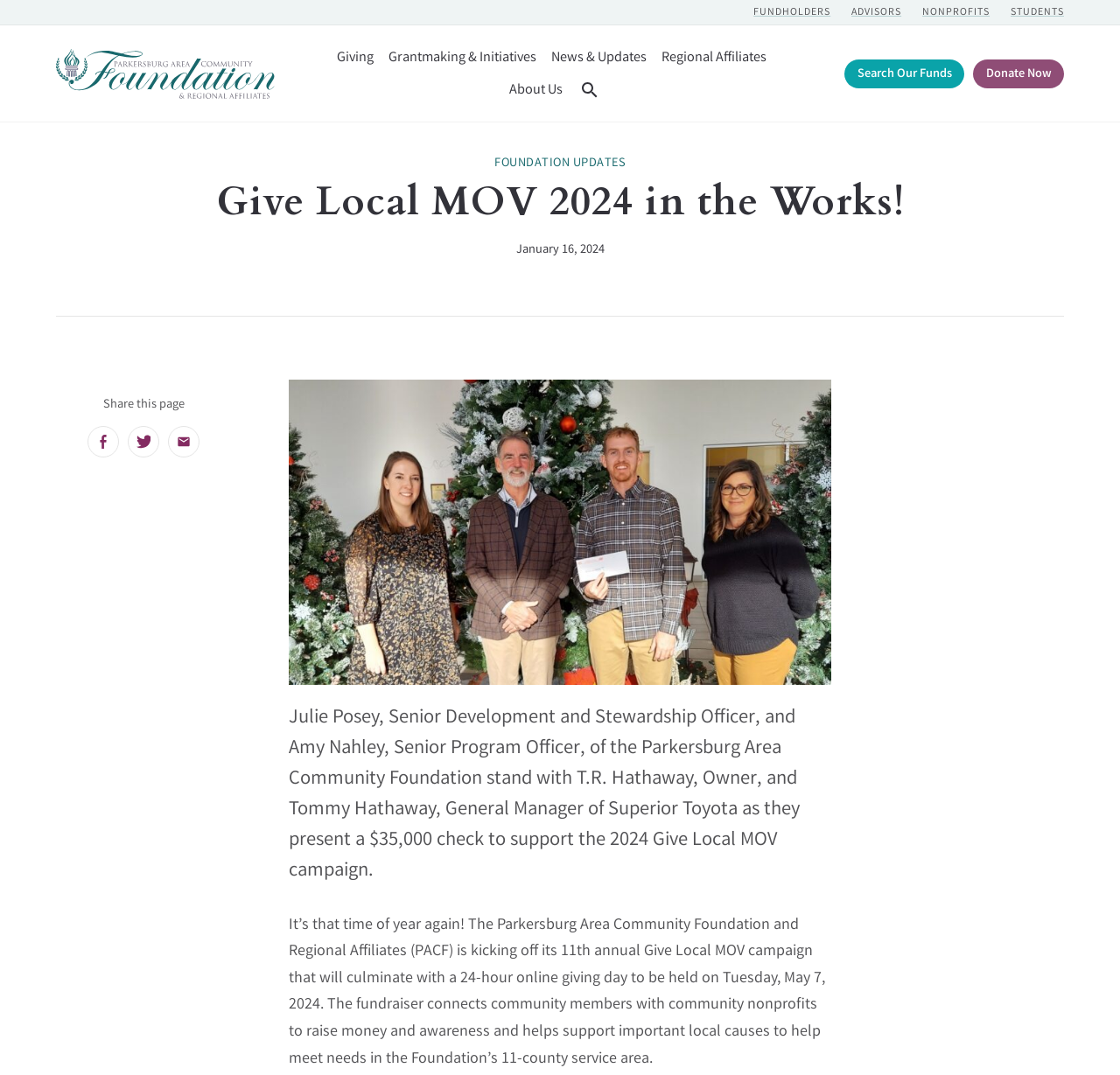Identify the bounding box for the UI element that is described as follows: "Facebook".

[0.078, 0.396, 0.106, 0.426]